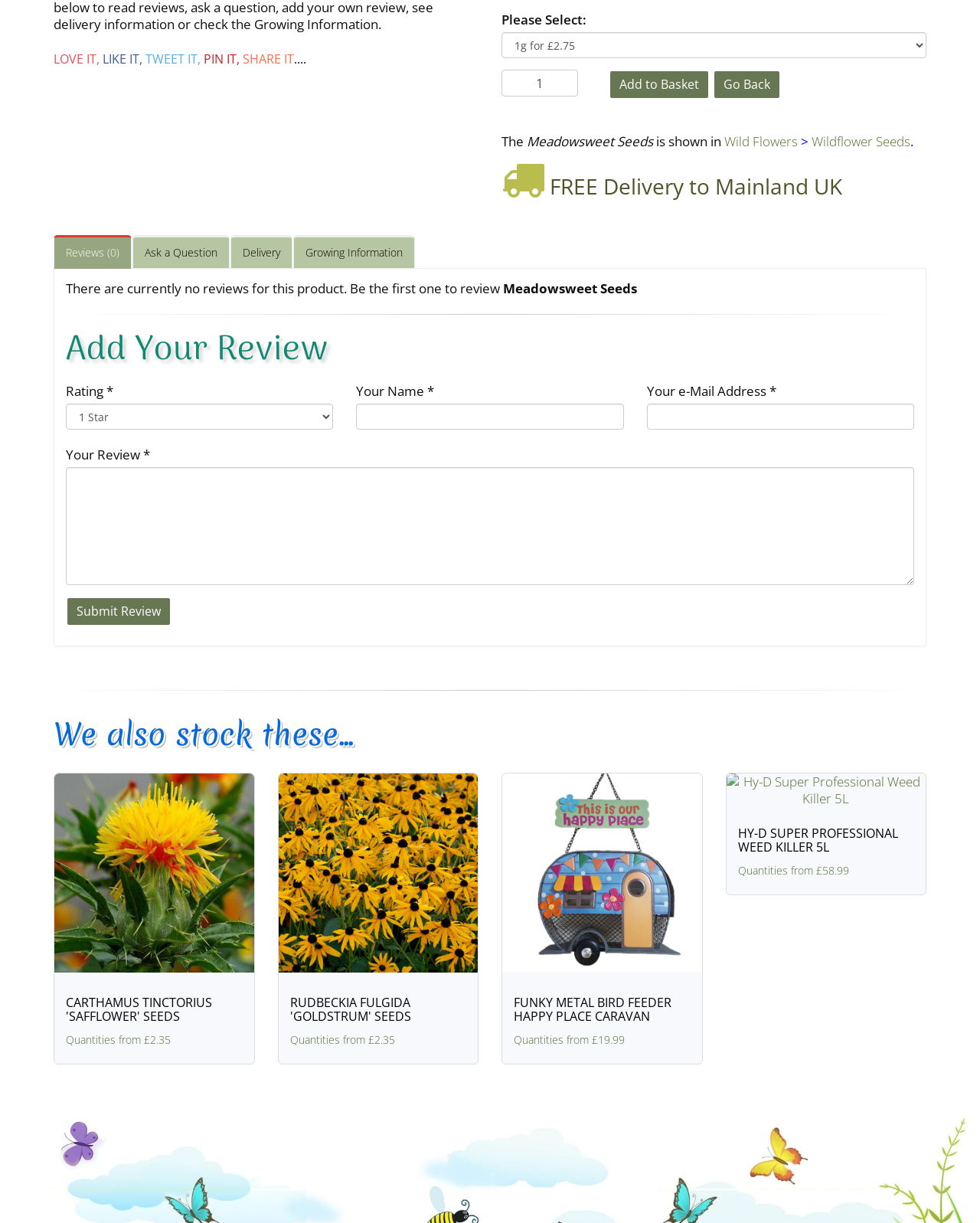Using a single word or phrase, answer the following question: 
What is the minimum quantity that can be added to the basket?

1